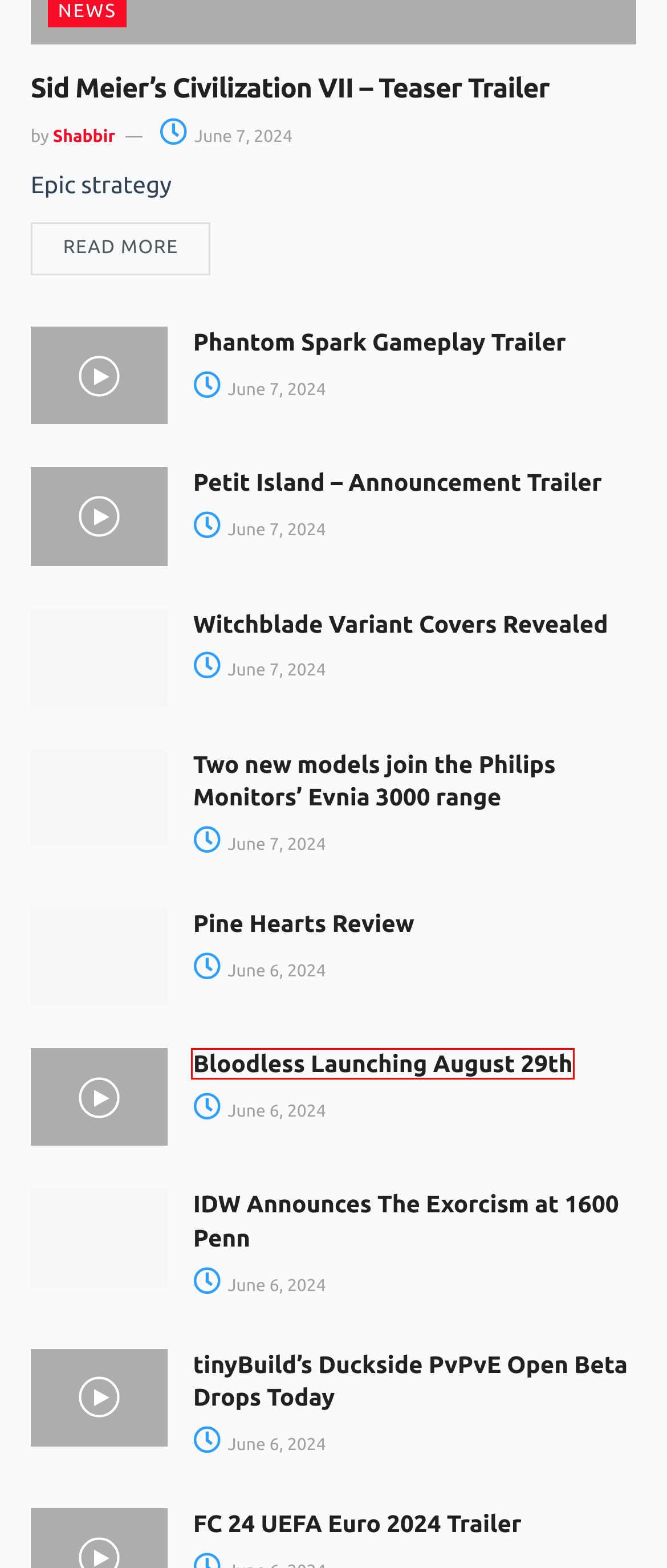You are looking at a screenshot of a webpage with a red bounding box around an element. Determine the best matching webpage description for the new webpage resulting from clicking the element in the red bounding box. Here are the descriptions:
A. FC 24 UEFA Euro 2024 Trailer - ComicBuzz
B. tinyBuild's Duckside PvPvE Open Beta Drops Today - ComicBuzz
C. Bloodless Launching August 29th - ComicBuzz
D. Pine Hearts Review - ComicBuzz
E. Phantom Spark Gameplay Trailer - ComicBuzz
F. Petit Island - Announcement Trailer - ComicBuzz
G. IDW Announces The Exorcism at 1600 Penn - ComicBuzz
H. Two new models join the Philips Monitors’ Evnia 3000 range - ComicBuzz

C